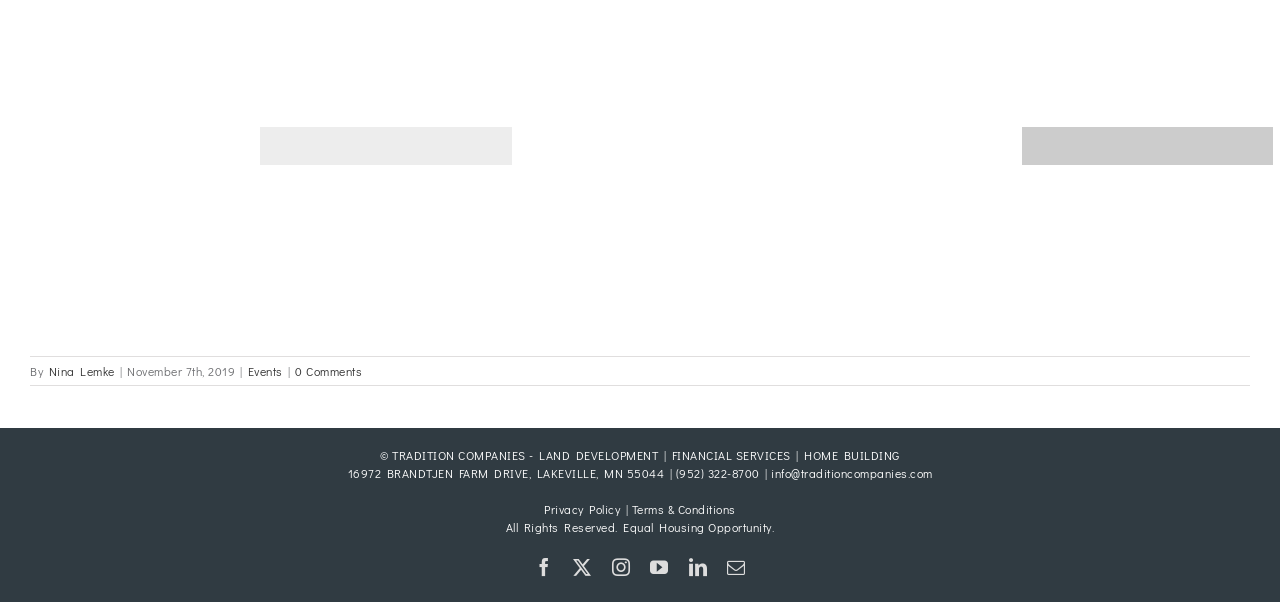Identify the bounding box coordinates of the HTML element based on this description: "Events".

[0.193, 0.603, 0.221, 0.63]